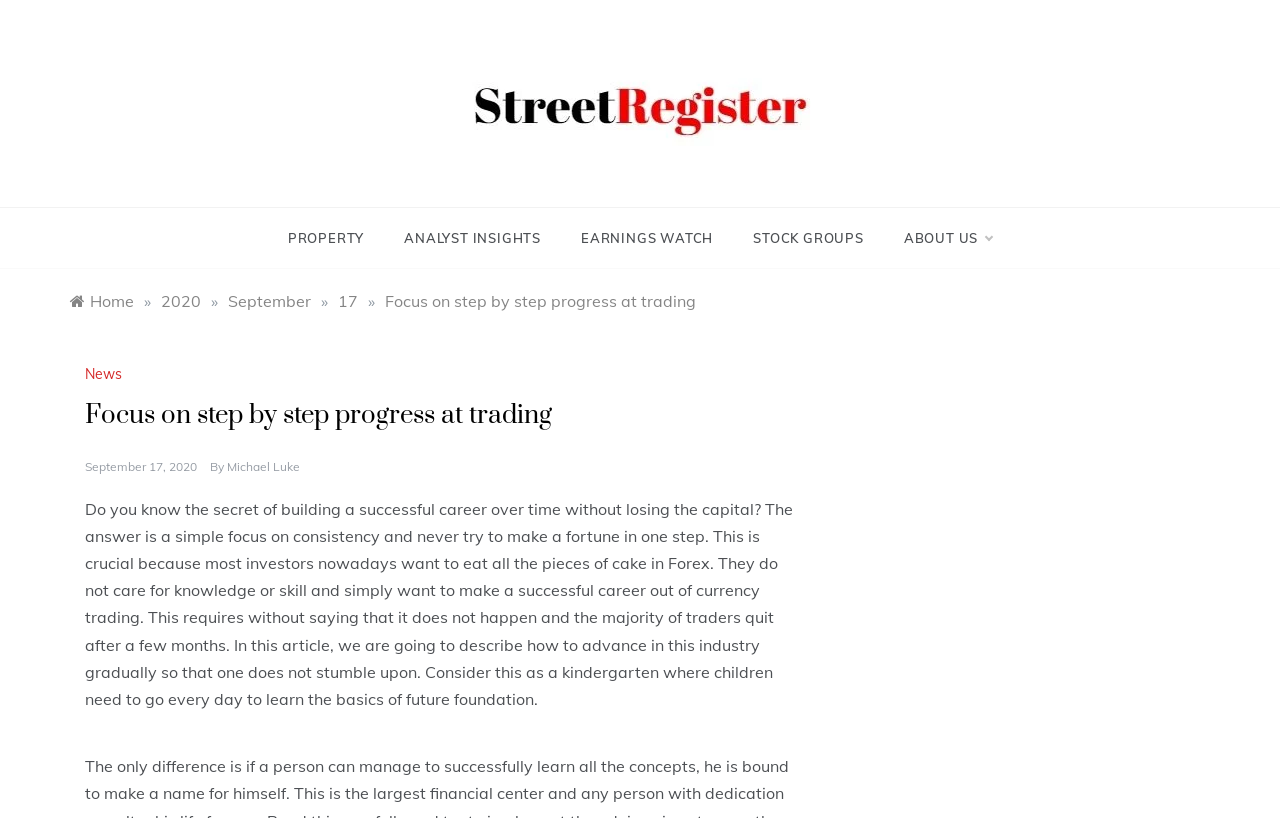Given the description parent_node: Street Register, predict the bounding box coordinates of the UI element. Ensure the coordinates are in the format (top-left x, top-left y, bottom-right x, bottom-right y) and all values are between 0 and 1.

[0.358, 0.112, 0.642, 0.136]